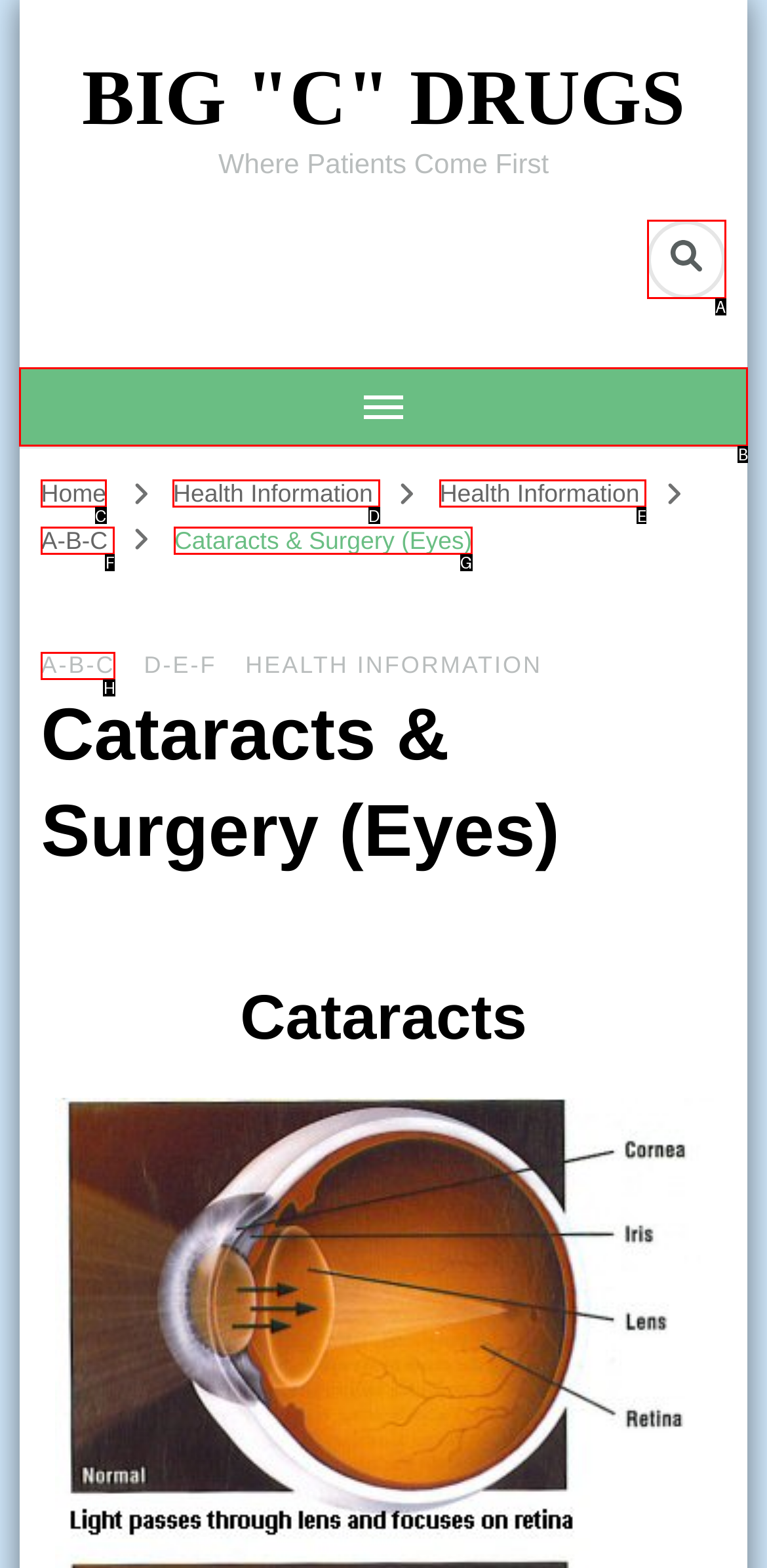Select the option that matches the description: Home. Answer with the letter of the correct option directly.

C